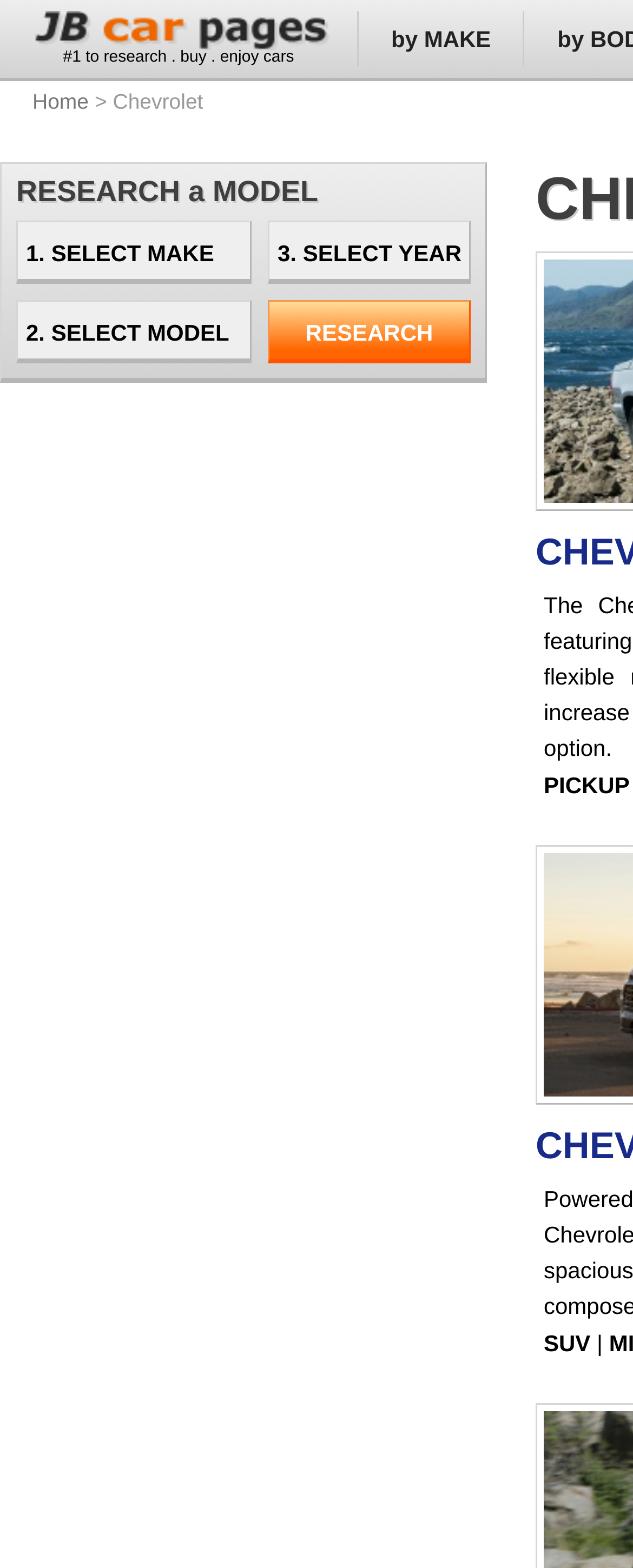Give a full account of the webpage's elements and their arrangement.

The webpage is about Chevrolet, with a prominent title "Chevrolet - Reviews / Specs / Pictures / Prices" at the top. Below the title, there is a navigation section with a "Home" link on the left and a "Chevrolet" label on the right. 

Underneath the navigation section, there is a research section with a heading "RESEARCH a MODEL" on the left. This section contains three comboboxes, aligned horizontally, allowing users to select options. On the right side of the comboboxes, there is a "RESEARCH" button.

On the top-right corner, there is a link "SUV" followed by a vertical bar. 

At the bottom of the page, there is a footer section with a link "JB car pages: Auto Reviews / Specs / Pictures" on the left, accompanied by a small image. To the right of the link, there is a tagline "#1 to research. buy. enjoy cars". 

On the bottom-right corner, there is another link "by MAKE".